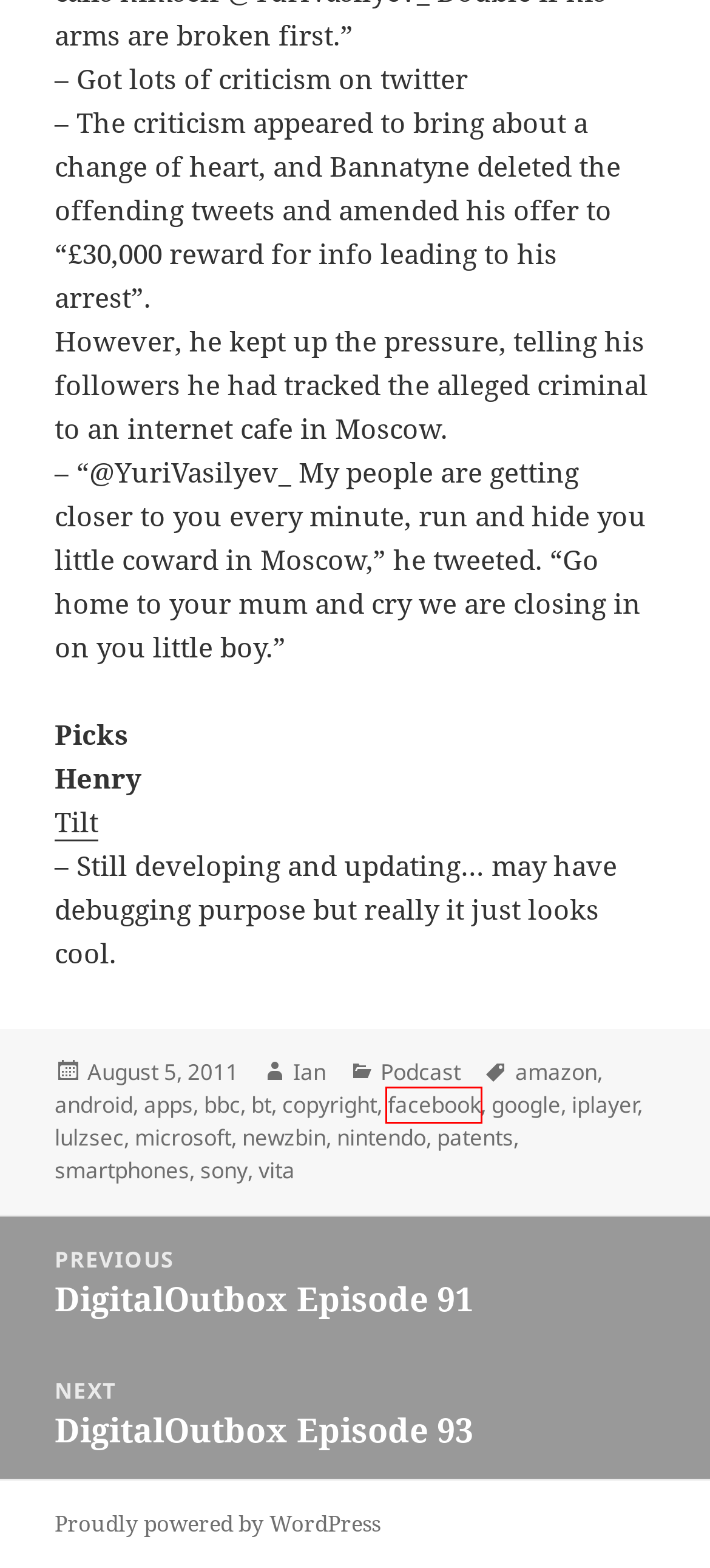You are given a screenshot of a webpage with a red rectangle bounding box. Choose the best webpage description that matches the new webpage after clicking the element in the bounding box. Here are the candidates:
A. microsoft – DigitalOutbox
B. facebook – DigitalOutbox
C. android – DigitalOutbox
D. Blog Tool, Publishing Platform, and CMS – WordPress.org
E. DigitalOutbox Episode 93 – DigitalOutbox
F. Podcast – DigitalOutbox
G. DigitalOutbox Episode 91 – DigitalOutbox
H. google – DigitalOutbox

B